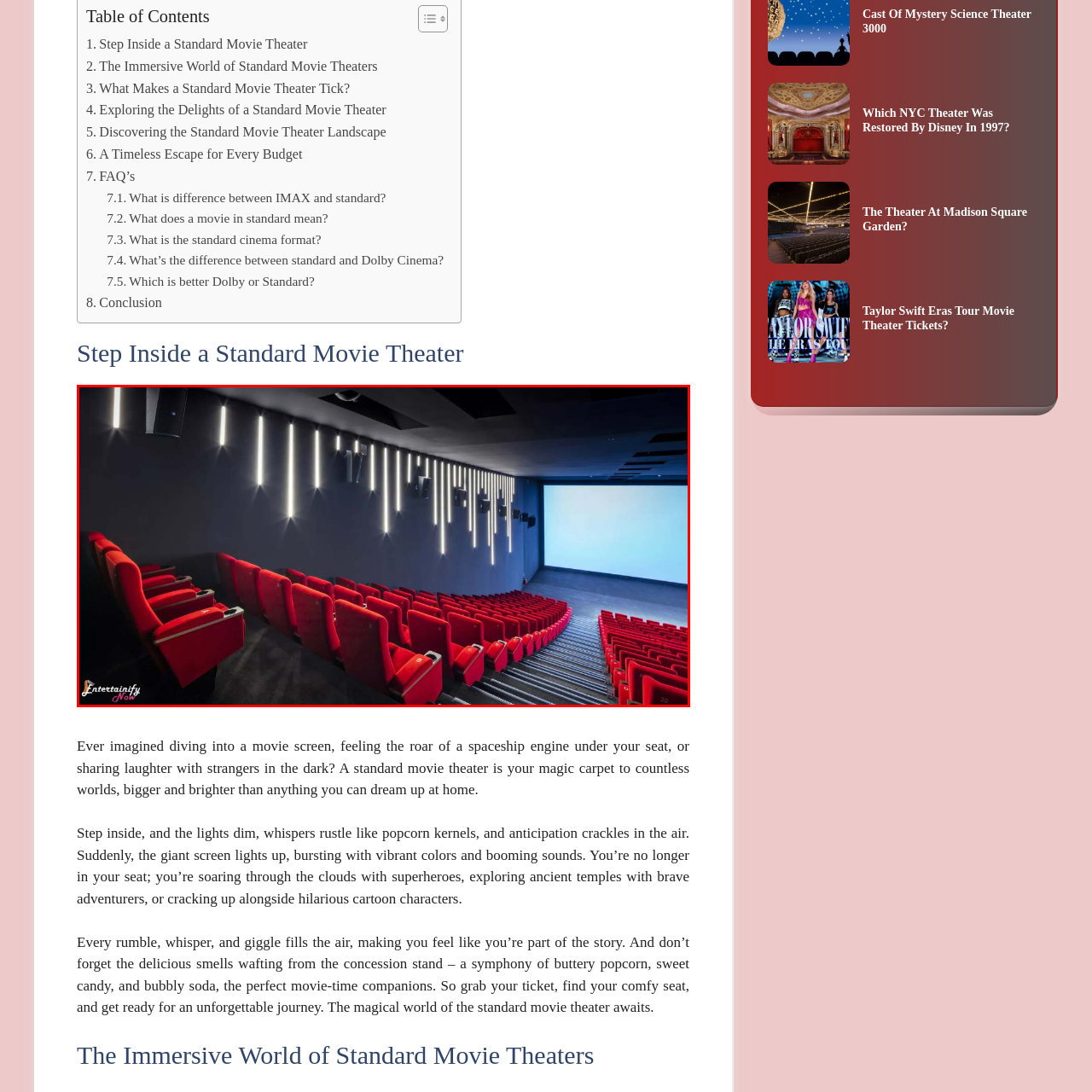Describe in detail what you see in the image highlighted by the red border.

The image showcases the interior of a modern, state-of-the-art movie theater, highlighting its inviting and contemporary design. In the foreground, plush red seats are arranged in a tiered configuration, allowing all viewers a clear line of sight to the large, blank screen at the front of the auditorium. The theater features sleek, minimalist lighting, with thin vertical LED strips illuminating the walls, enhancing the ambiance and creating a captivating atmosphere. Surround sound speakers are strategically placed, ensuring an immersive audio experience for every film screening. This inviting space promises an exhilarating journey into the cinematic world, ideal for movie lovers seeking both comfort and high-quality entertainment.